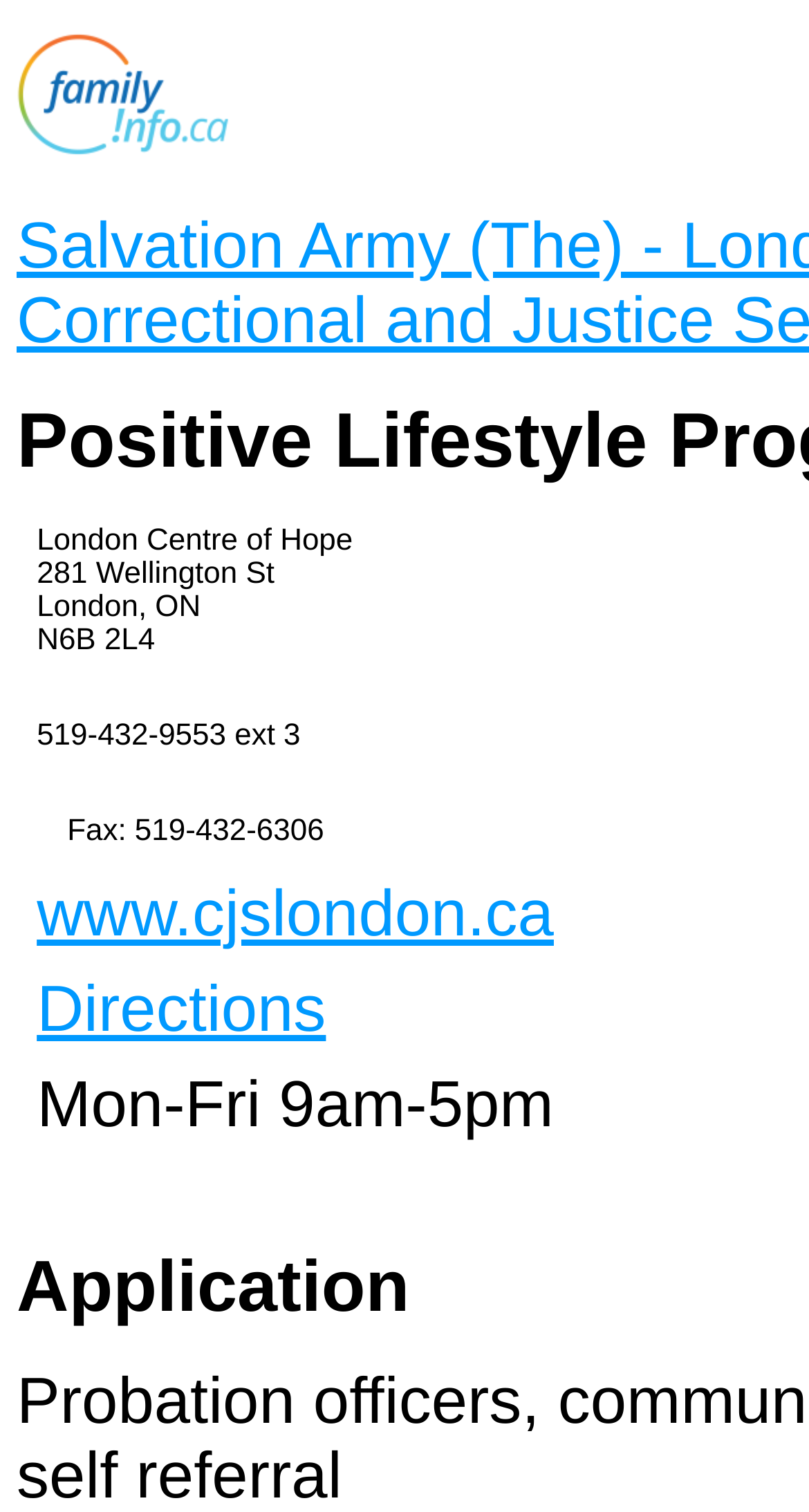What is the phone number?
Please provide a comprehensive and detailed answer to the question.

I found the answer by looking at the StaticText element with the text '519-432-9553 ext 3' at coordinates [0.045, 0.475, 0.371, 0.497].